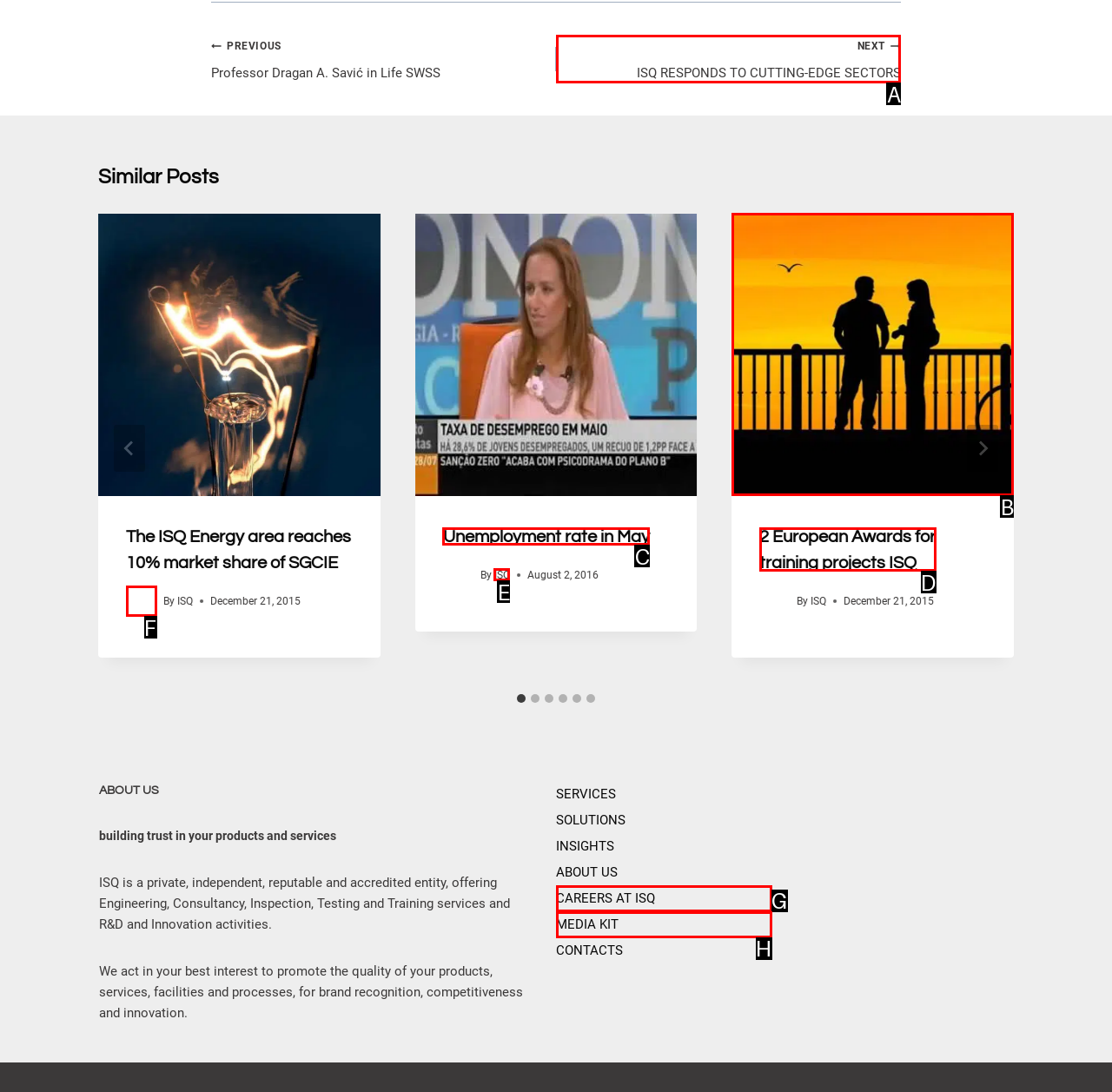Indicate the UI element to click to perform the task: Go to next post. Reply with the letter corresponding to the chosen element.

A